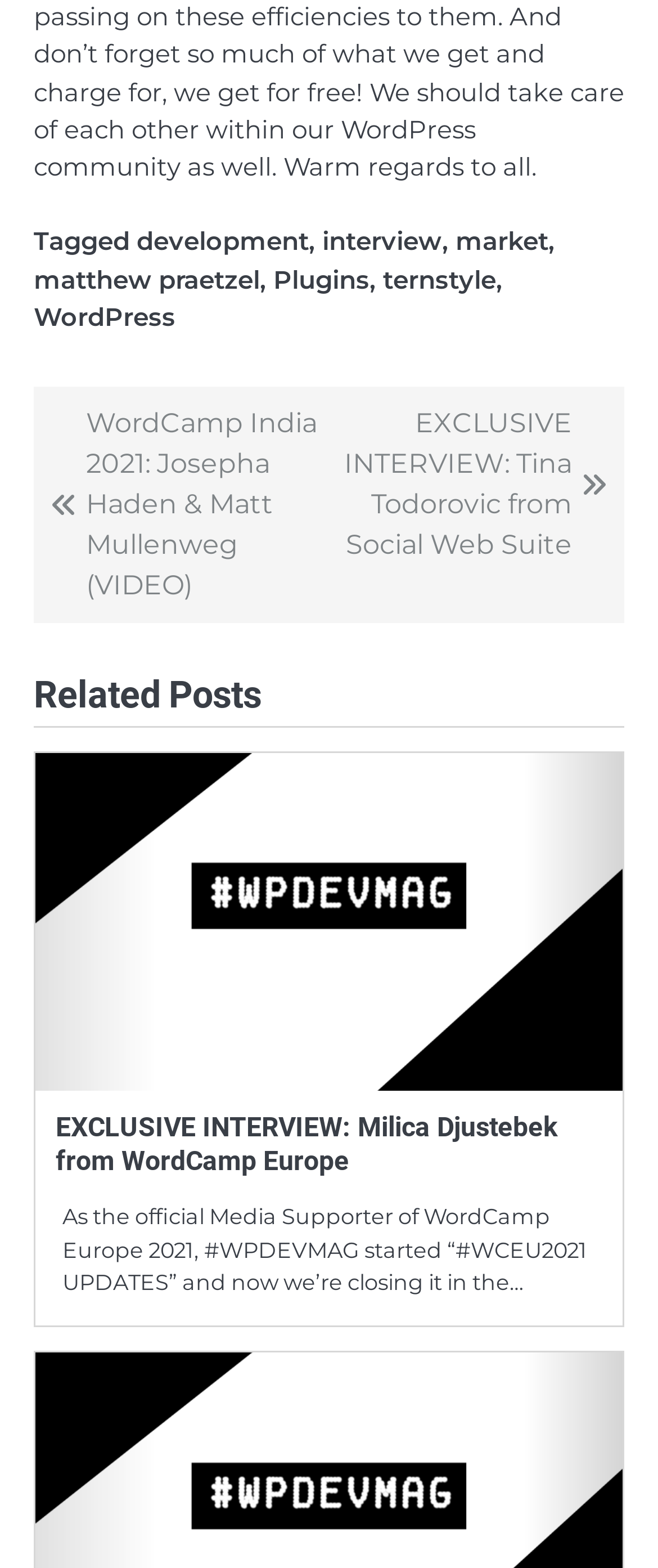Specify the bounding box coordinates (top-left x, top-left y, bottom-right x, bottom-right y) of the UI element in the screenshot that matches this description: Plugins

[0.415, 0.169, 0.562, 0.188]